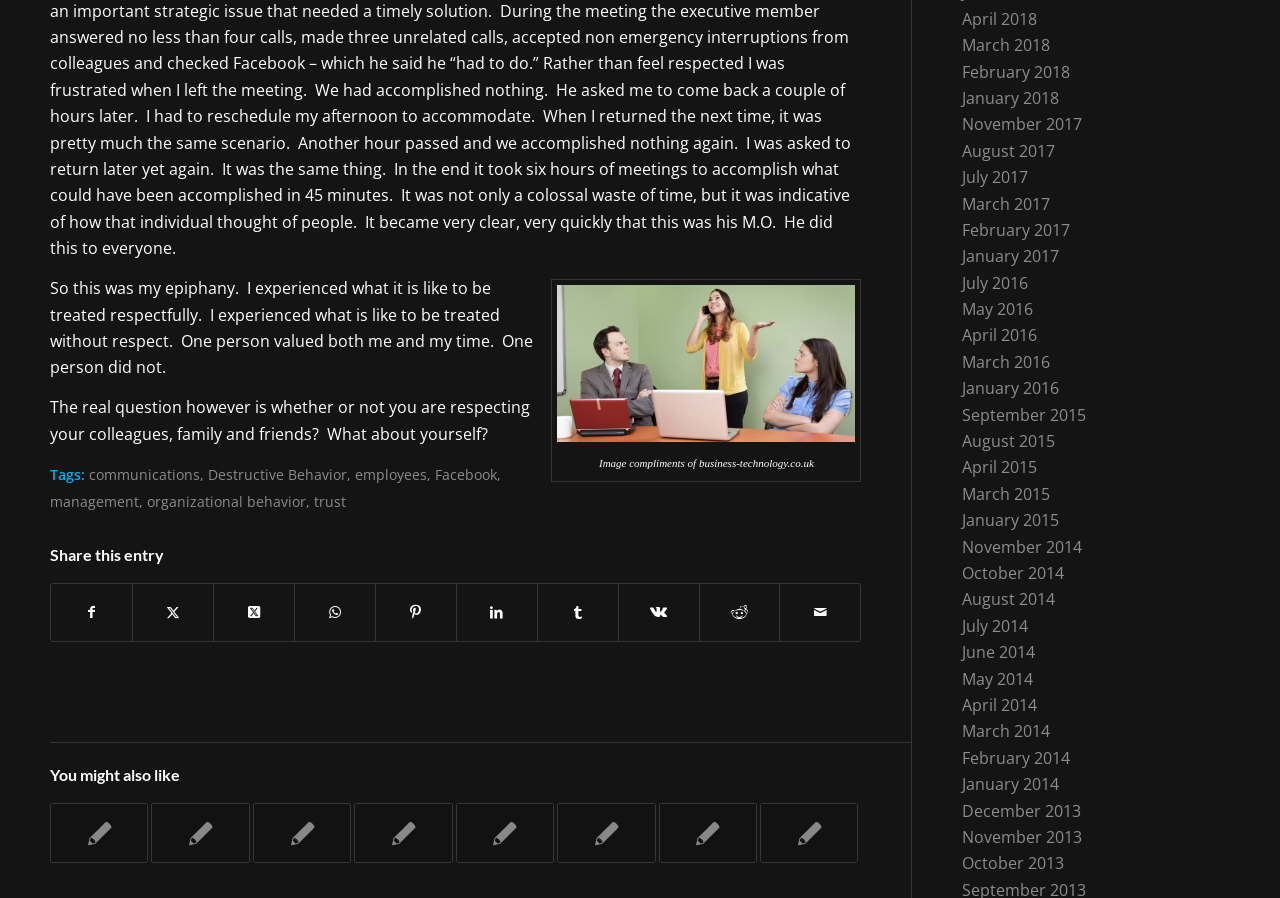What type of content is listed under 'You might also like'?
Using the image, give a concise answer in the form of a single word or short phrase.

Related articles